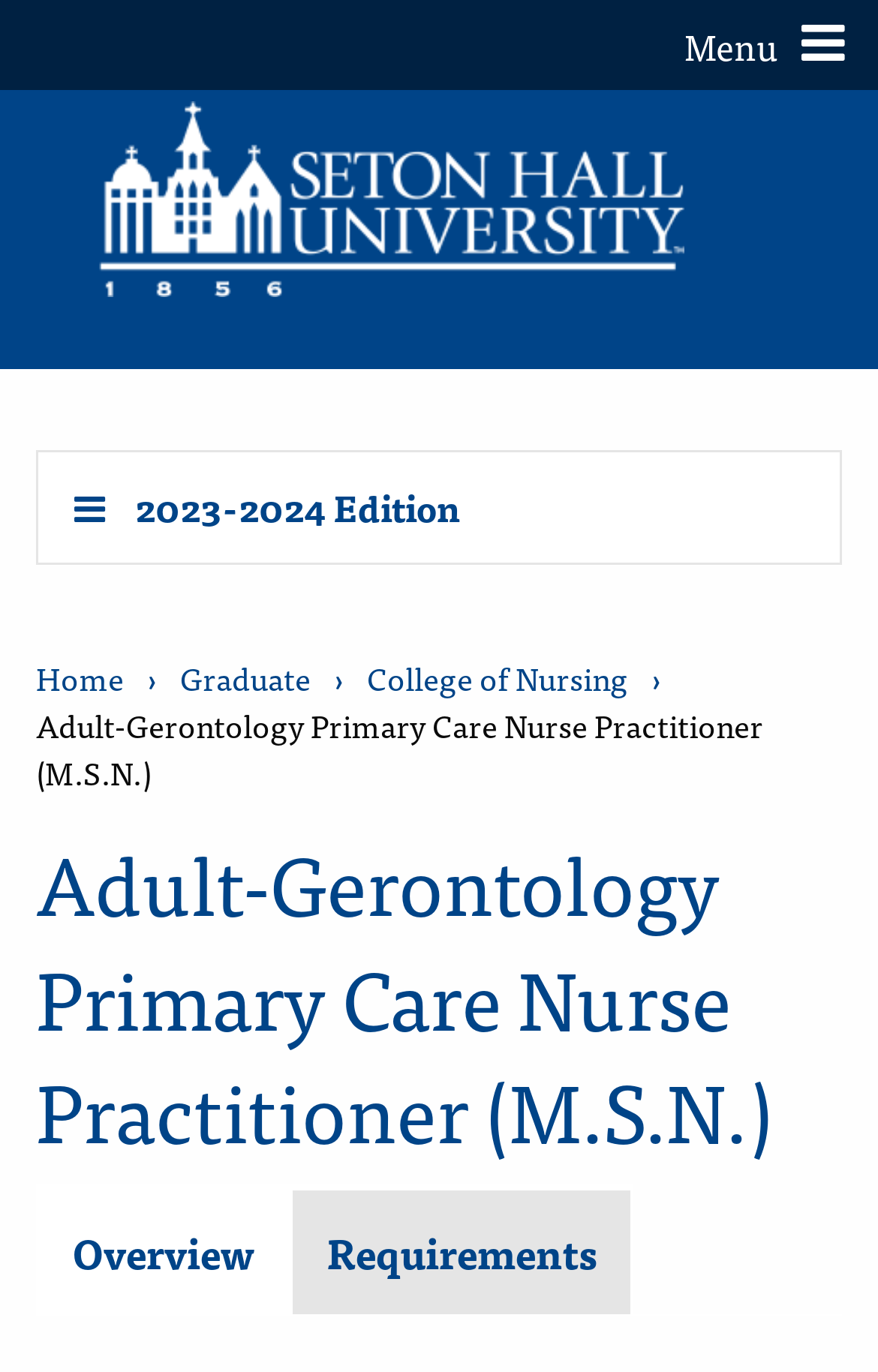What is the name of the program?
Provide a one-word or short-phrase answer based on the image.

Adult-Gerontology Primary Care Nurse Practitioner (M.S.N.)